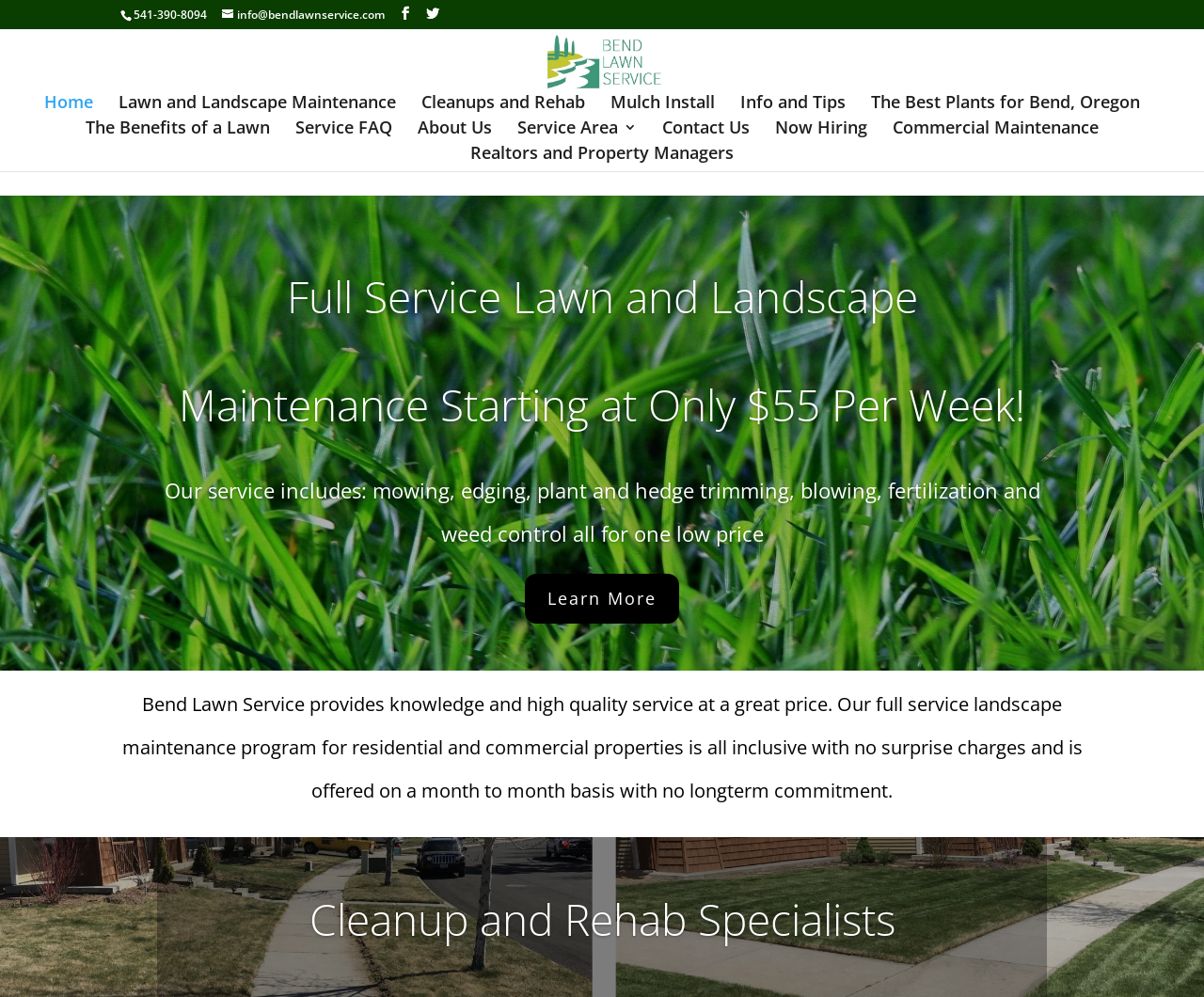Give a detailed account of the webpage.

The webpage is about Bend Oregon Lawn Service, a company that provides lawn care, lawn maintenance, and cleanups in Bend, Oregon. At the top of the page, there is a phone number "541-390-8094" and an email address "info@bendlawnservice.com" along with two social media icons. Below this, there is a logo of the company, "Bend Oregon Lawn Service Lawn Care, Lawn Maintenance and Cleanups Gardener".

The main navigation menu is located at the top-left of the page, with links to "Home", "Lawn and Landscape Maintenance", "Cleanups and Rehab", "Mulch Install", "Info and Tips", and more. 

On the left side of the page, there is a search box with a label "Search for:". Below this, there is a table that takes up most of the page's content area. The table has a heading that reads "Full Service Lawn and Landscape Maintenance Starting at Only $55 Per Week!" with a link to learn more. Below this heading, there is a paragraph of text that describes the services included in the full service lawn and landscape maintenance program.

Further down the page, there is another section with a heading "Cleanup and Rehab Specialists" that has a link to learn more. There is also a paragraph of text that describes the company's knowledge and high-quality service at a great price.

At the bottom of the page, there are more links to other sections of the website, including "The Best Plants for Bend, Oregon", "The Benefits of a Lawn", "Service FAQ", "About Us", and more.